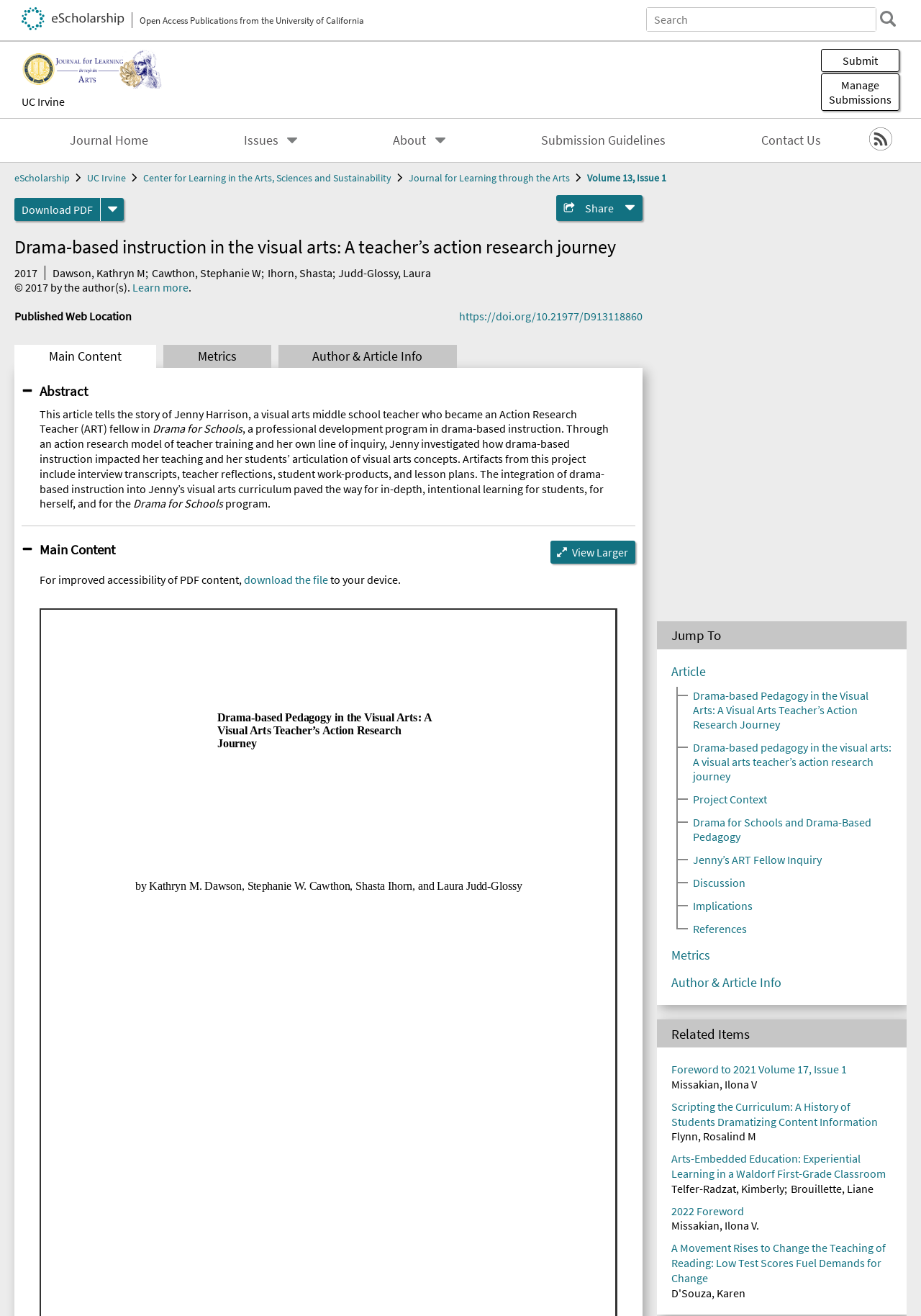From the details in the image, provide a thorough response to the question: What is the first link in the 'Jump To' section?

The first link in the 'Jump To' section is 'Article' because it is the first link under the 'Jump To' header, which is located at the top of the webpage.